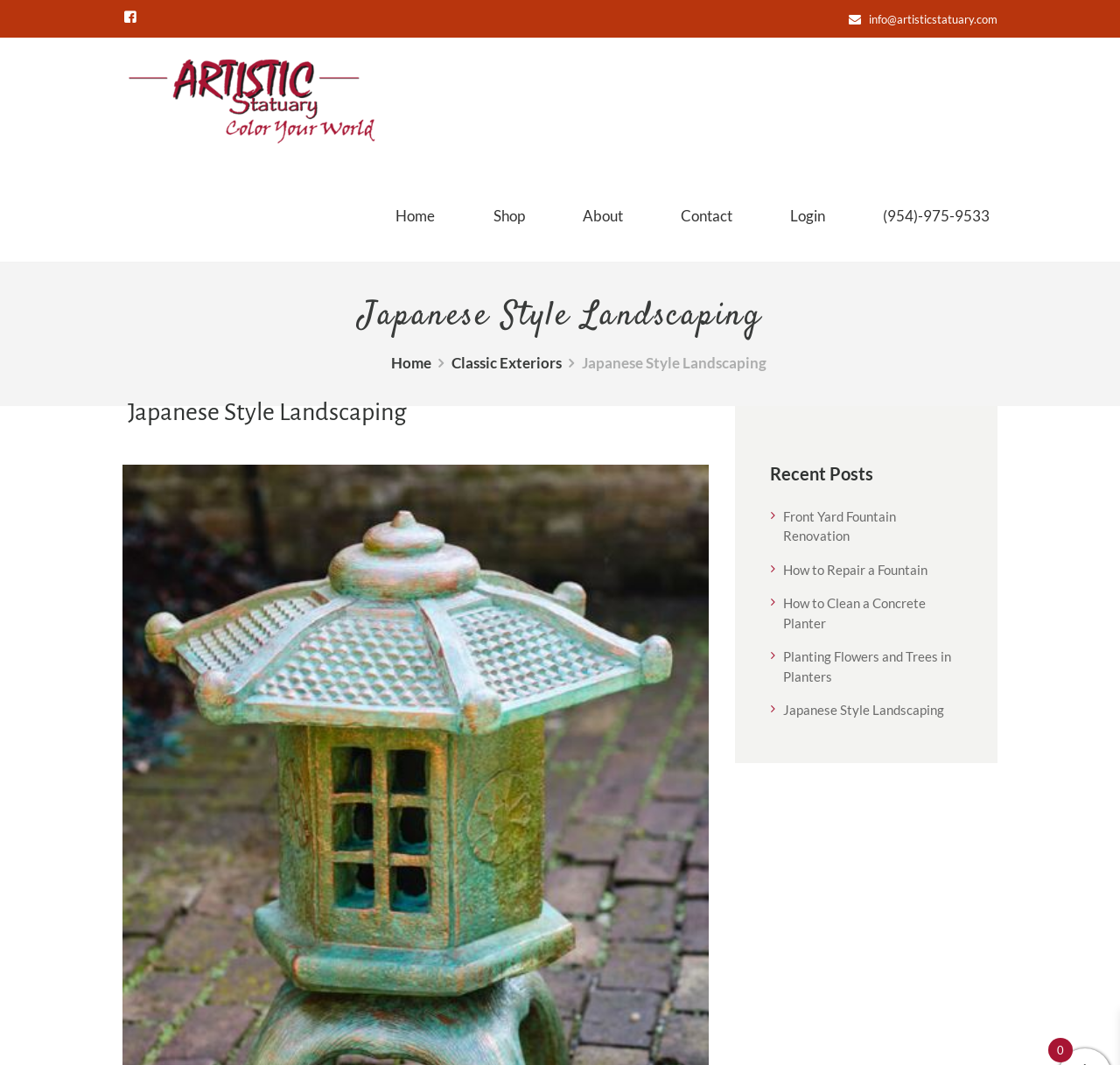Determine the bounding box coordinates of the clickable region to execute the instruction: "view recent posts". The coordinates should be four float numbers between 0 and 1, denoted as [left, top, right, bottom].

[0.687, 0.434, 0.86, 0.456]